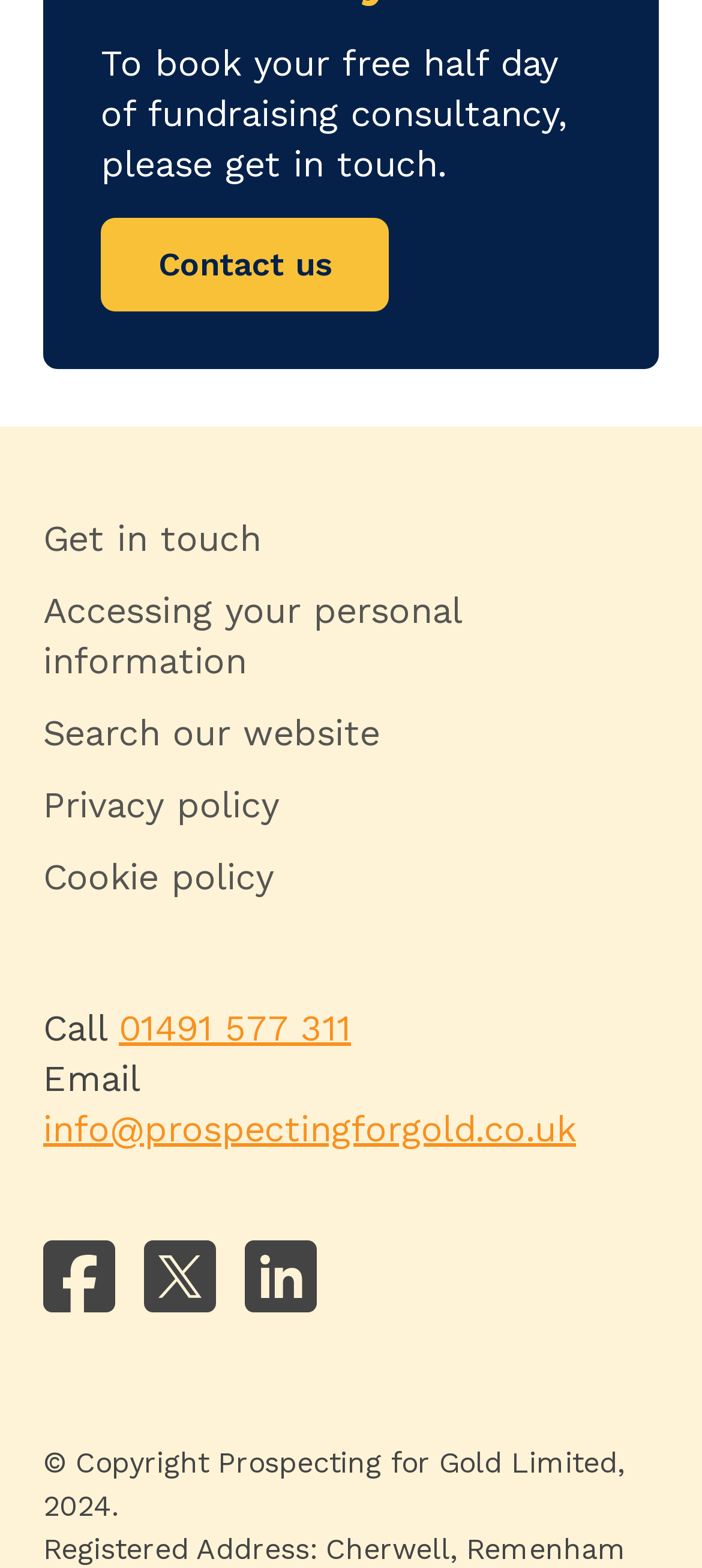What is the company's contact phone number?
Look at the screenshot and respond with a single word or phrase.

01491 577 311